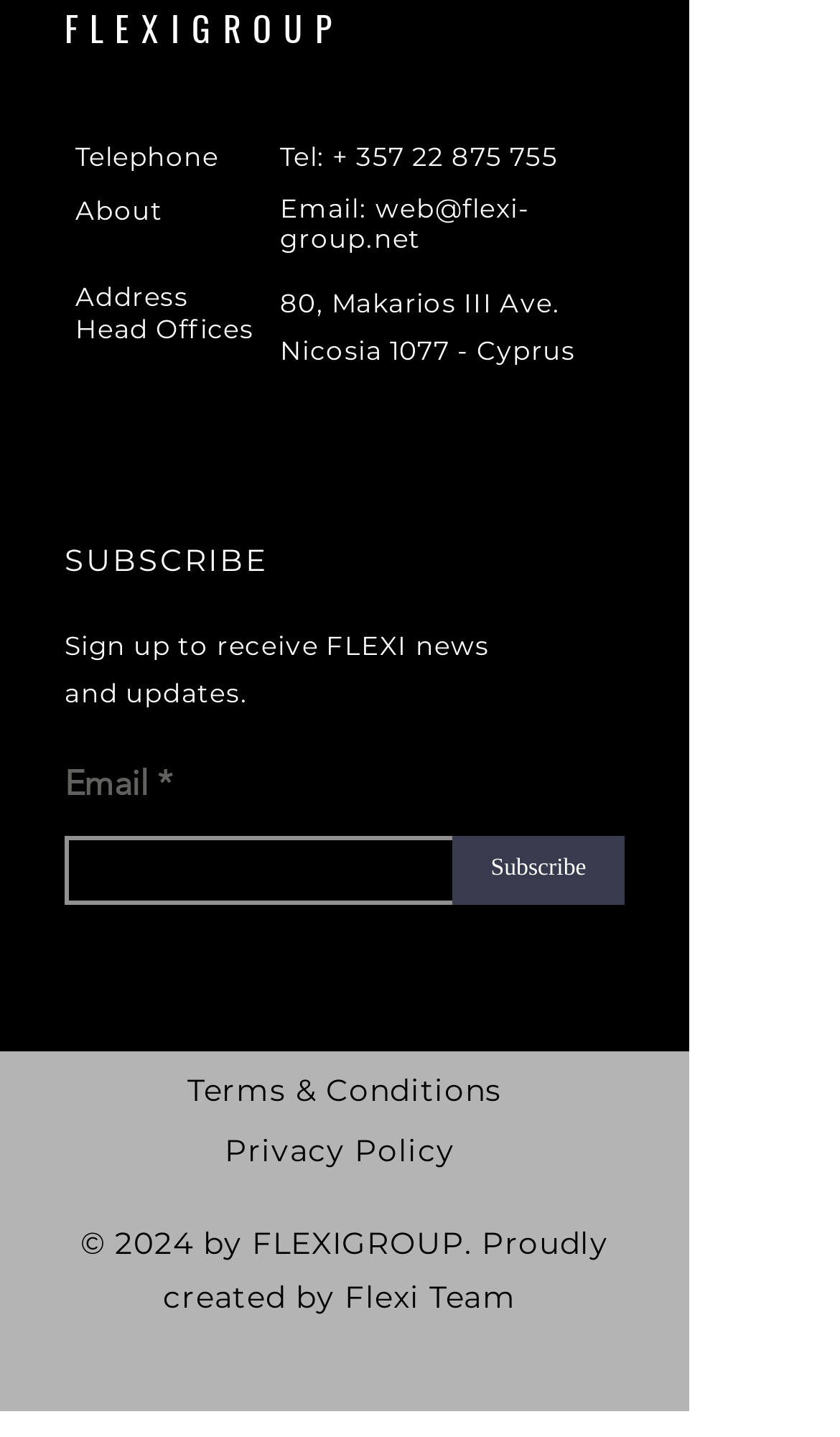Please identify the bounding box coordinates of the area that needs to be clicked to fulfill the following instruction: "Click on the FLEXIGROUP link."

[0.077, 0.007, 0.41, 0.036]